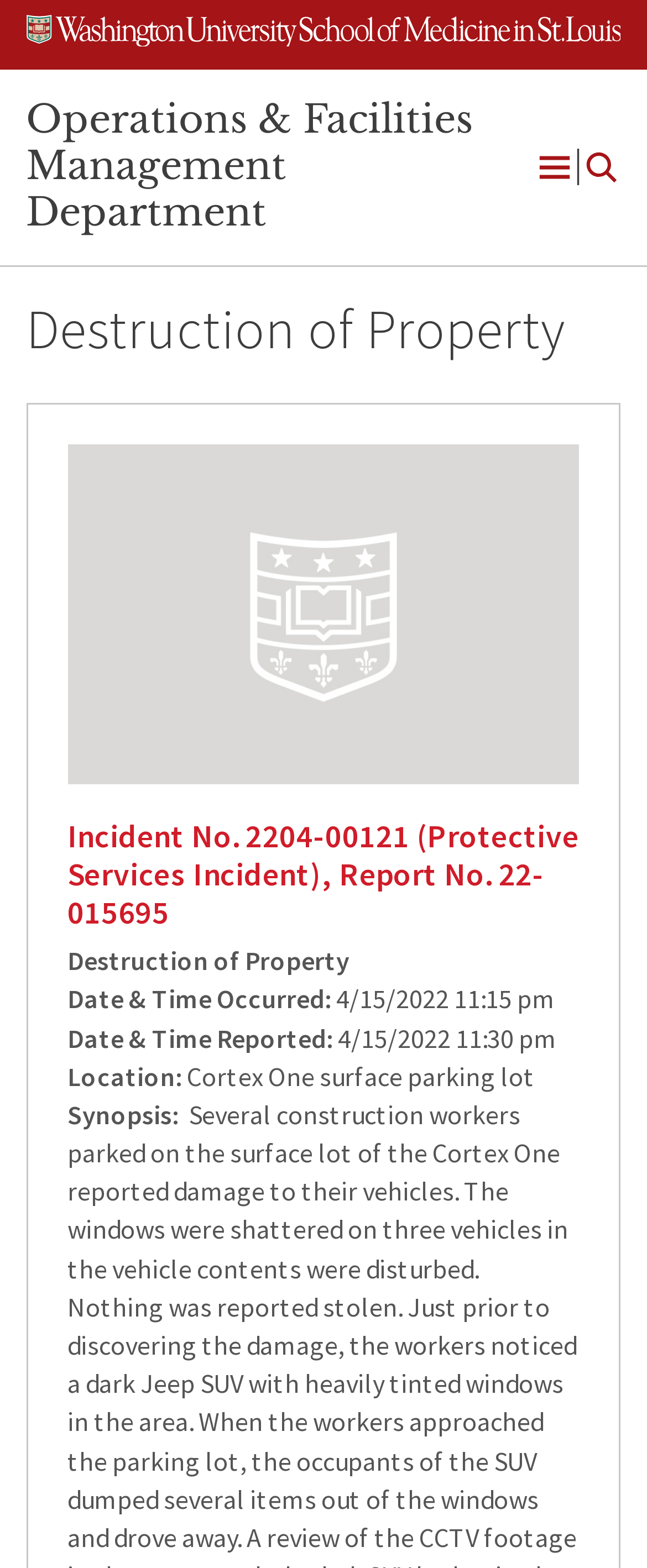Using a single word or phrase, answer the following question: 
What is the incident number?

2204-00121